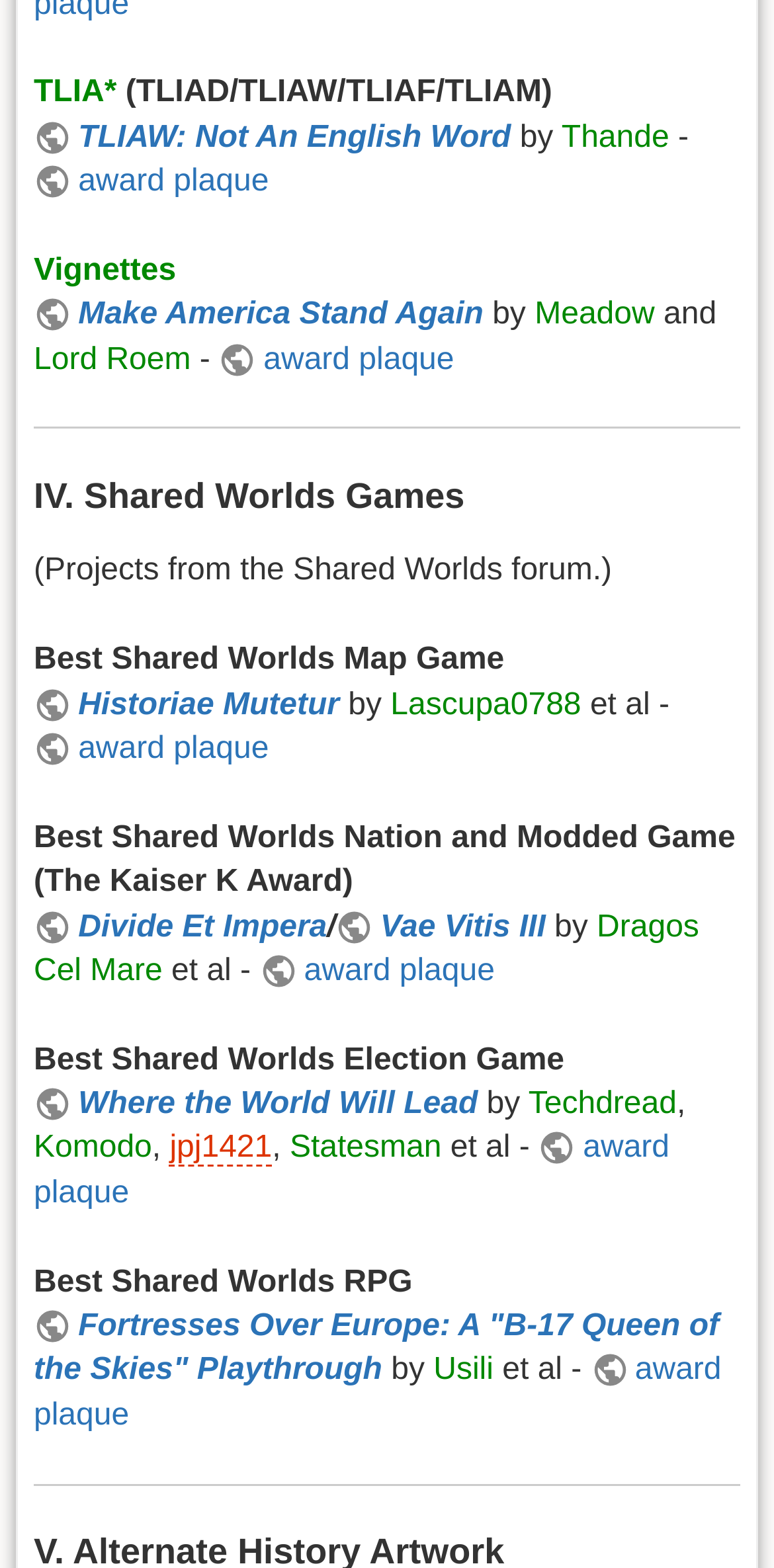Locate the bounding box coordinates of the element that should be clicked to execute the following instruction: "Check the 'Best Shared Worlds Nation and Modded Game (The Kaiser K Award)' section".

[0.044, 0.523, 0.95, 0.573]